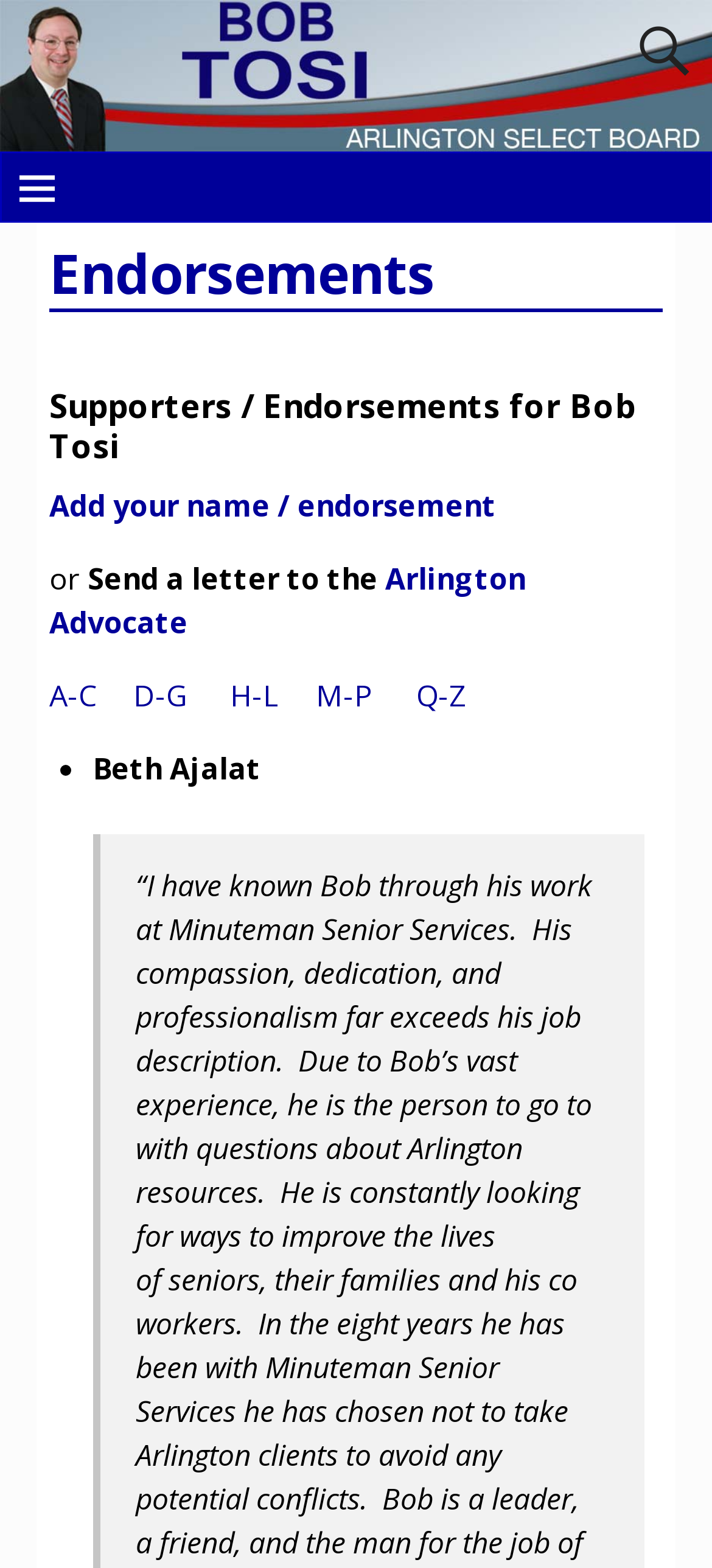Please mark the bounding box coordinates of the area that should be clicked to carry out the instruction: "send a letter to the Arlington Advocate".

[0.069, 0.356, 0.738, 0.41]